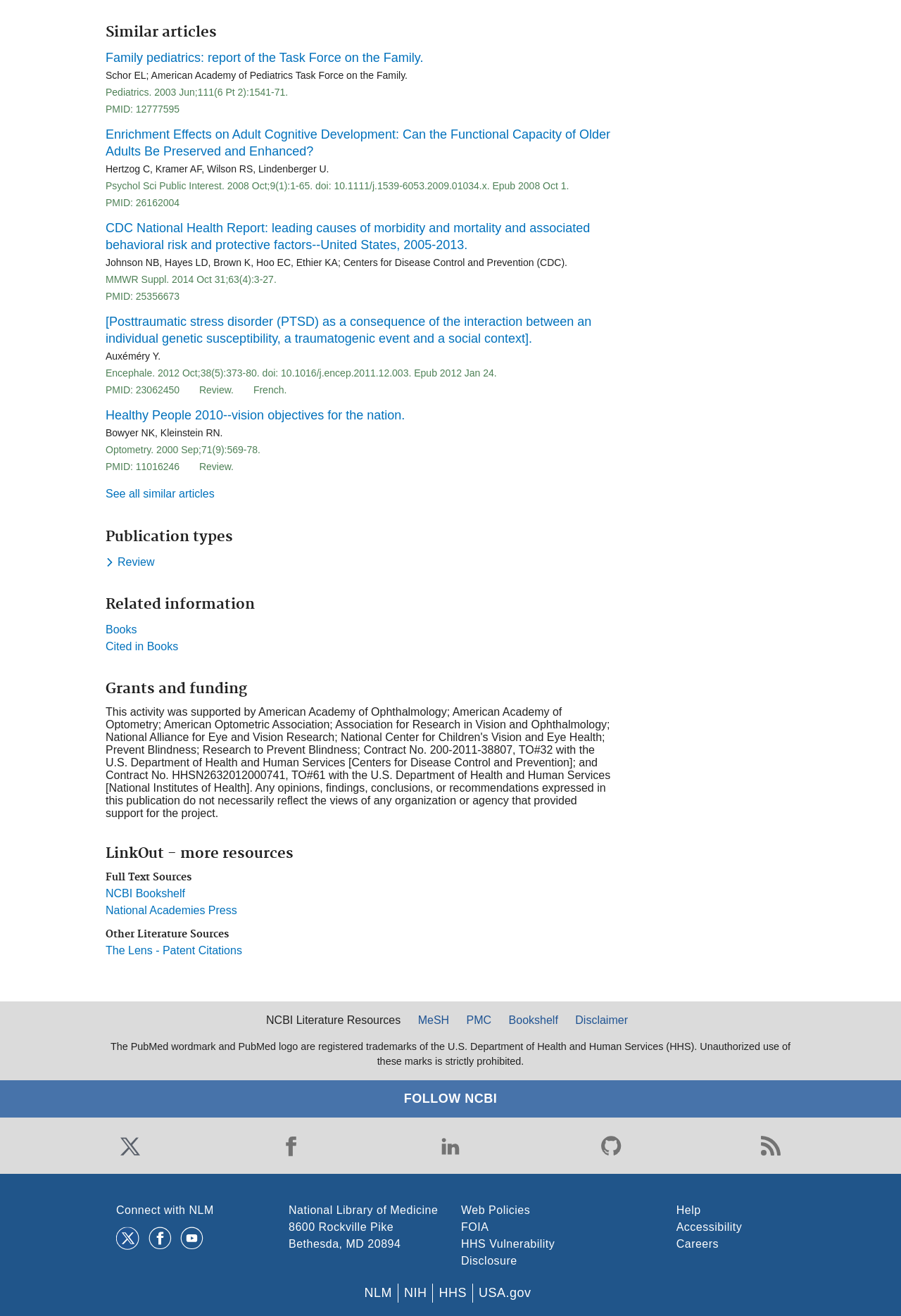Please determine the bounding box coordinates for the element that should be clicked to follow these instructions: "View 'Family pediatrics: report of the Task Force on the Family.' article".

[0.117, 0.038, 0.47, 0.05]